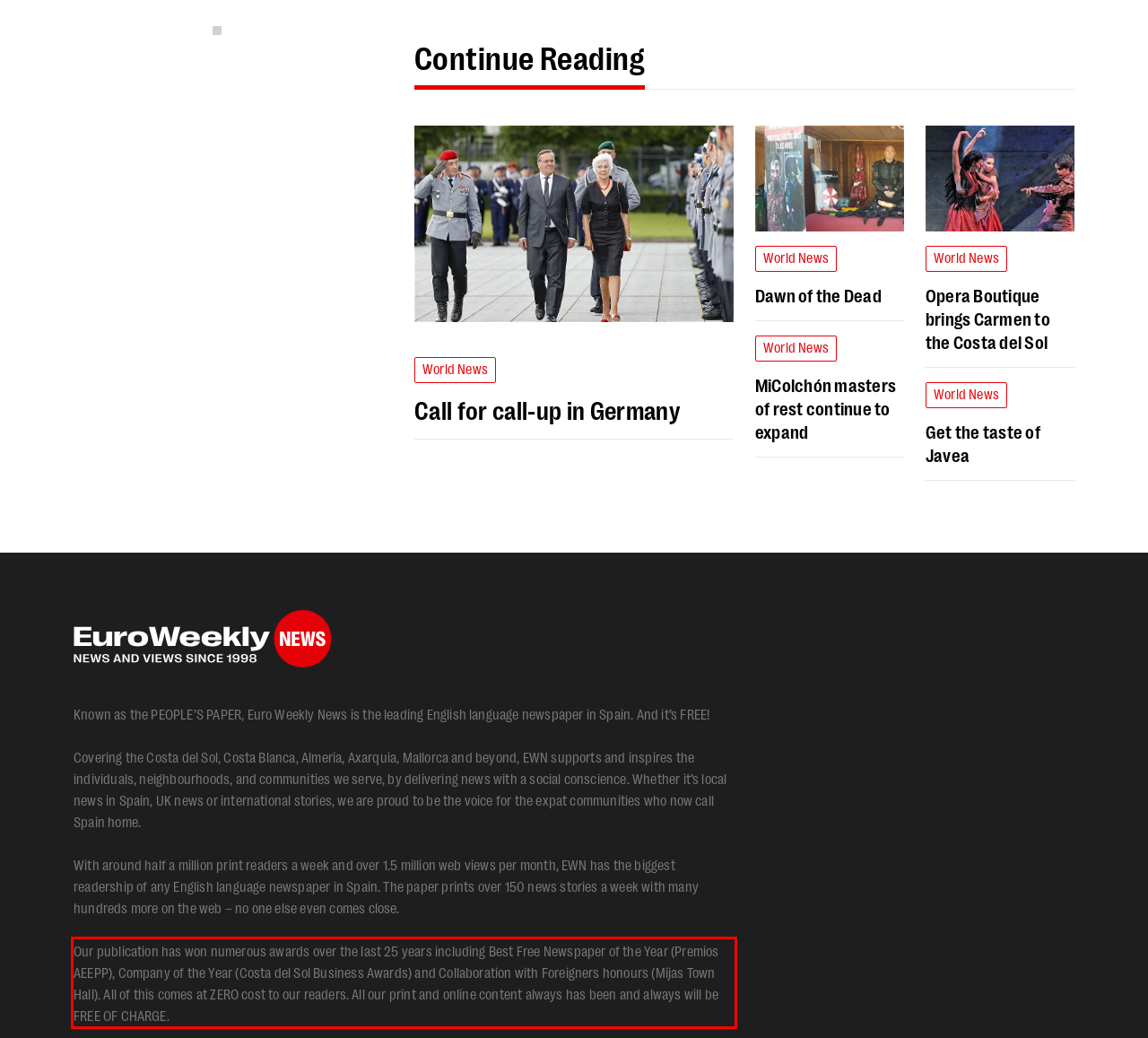From the provided screenshot, extract the text content that is enclosed within the red bounding box.

Our publication has won numerous awards over the last 25 years including Best Free Newspaper of the Year (Premios AEEPP), Company of the Year (Costa del Sol Business Awards) and Collaboration with Foreigners honours (Mijas Town Hall). All of this comes at ZERO cost to our readers. All our print and online content always has been and always will be FREE OF CHARGE.